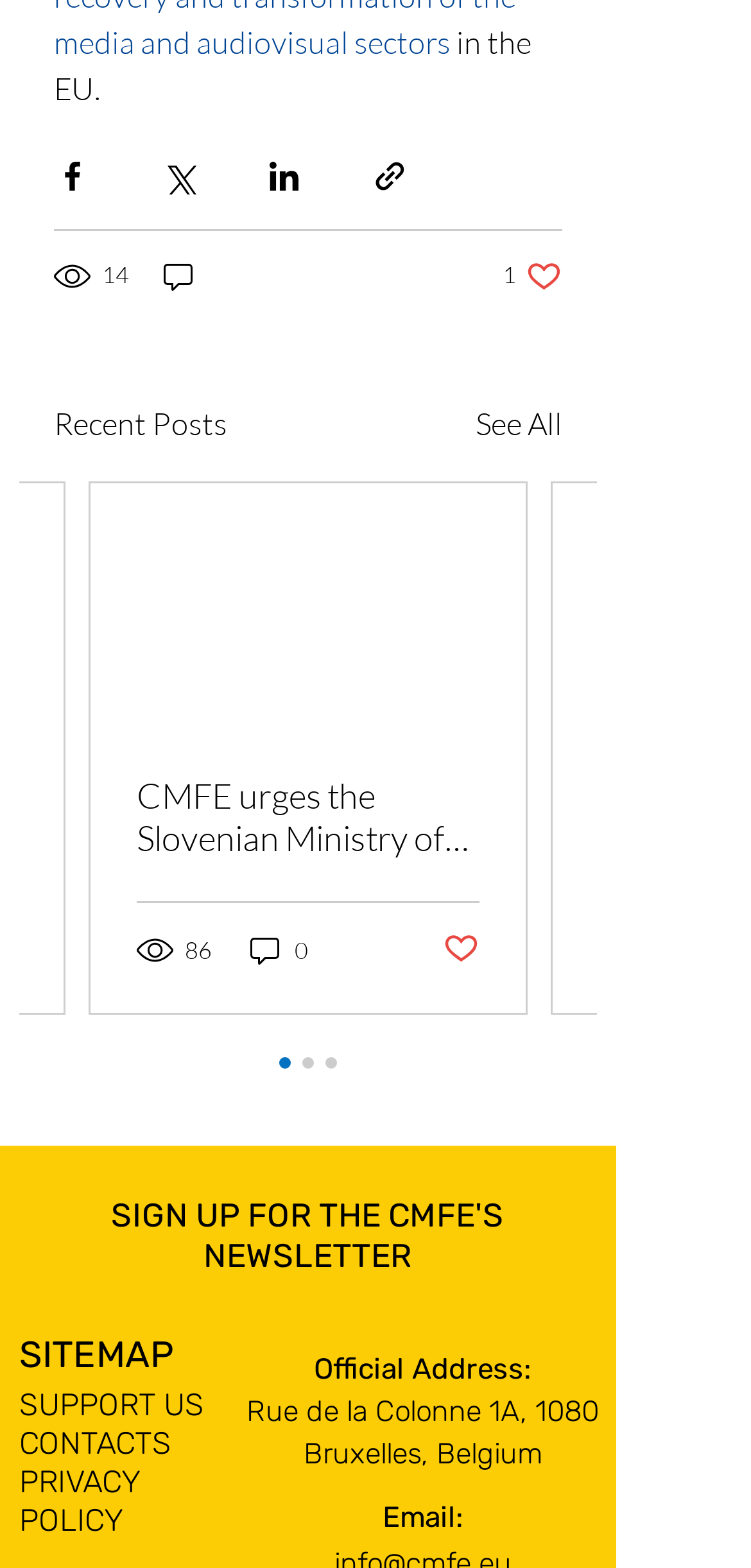How many views does the first post have?
Based on the image, answer the question in a detailed manner.

I looked at the first post on the webpage, which has a generic element '86 views' below it. This indicates that the first post has 86 views.